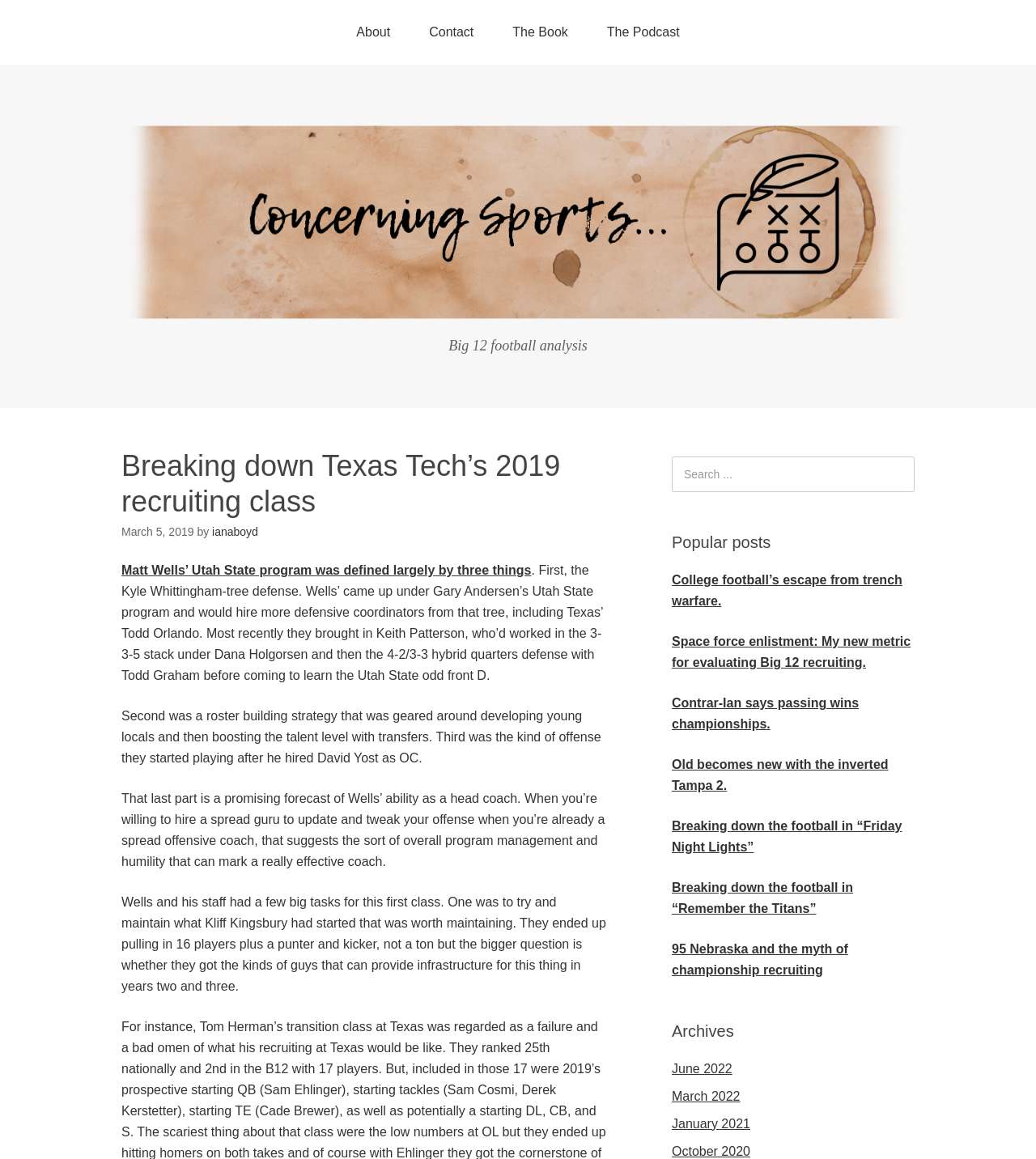Pinpoint the bounding box coordinates of the element you need to click to execute the following instruction: "Click on the 'About' link". The bounding box should be represented by four float numbers between 0 and 1, in the format [left, top, right, bottom].

[0.325, 0.0, 0.395, 0.056]